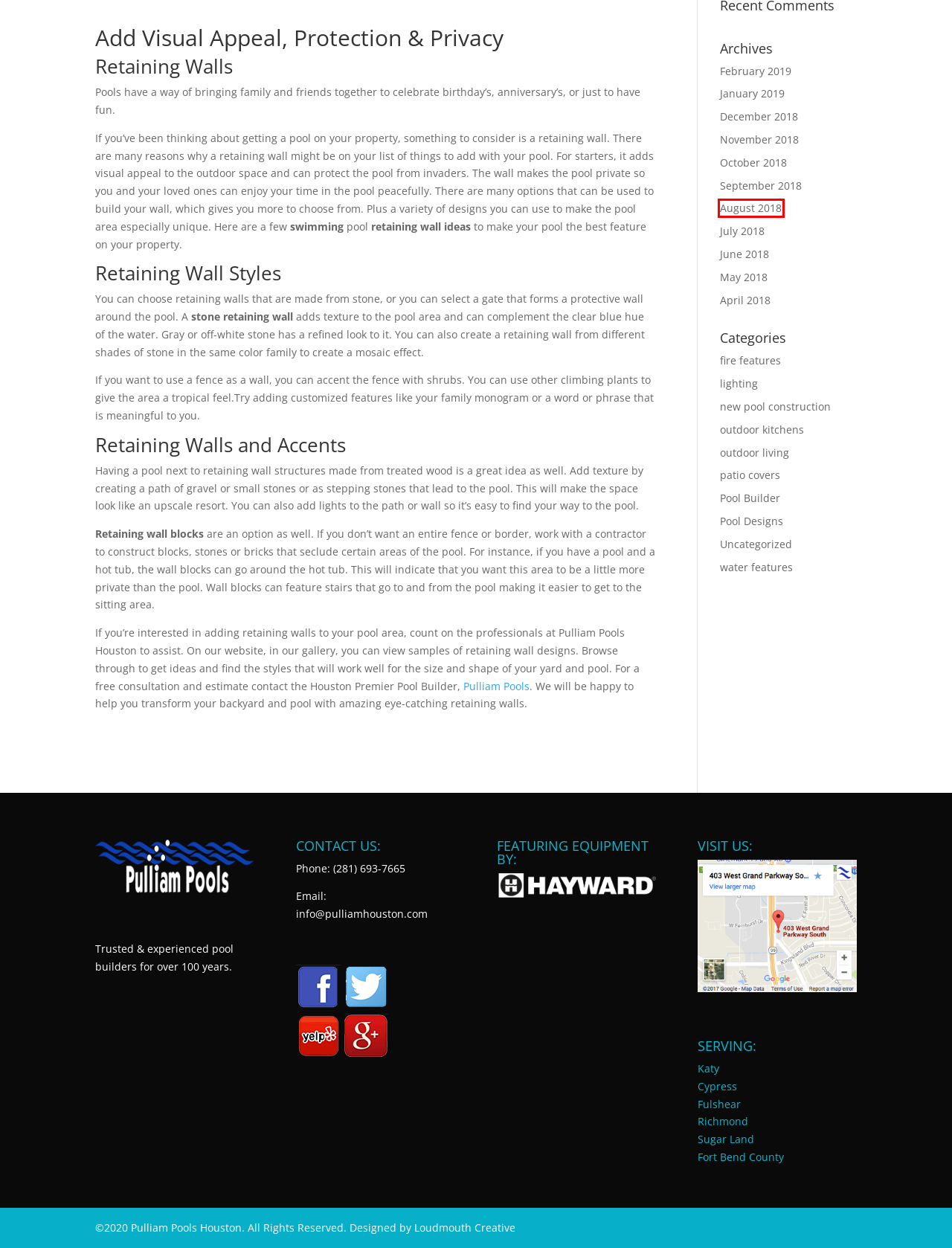You have a screenshot of a webpage with an element surrounded by a red bounding box. Choose the webpage description that best describes the new page after clicking the element inside the red bounding box. Here are the candidates:
A. January 2019 | Pulliam Pools
B. May 2018 | Pulliam Pools
C. patio covers Archives | Pulliam Pools
D. Cypress Pool Builder | Custom Swimming Pools | Pulliam Pools Houston TX
E. Pool Builders Richmond, See Why People are Choosing Pulliam Pools TX
F. November 2018 | Pulliam Pools
G. August 2018 | Pulliam Pools
H. February 2019 | Pulliam Pools

G